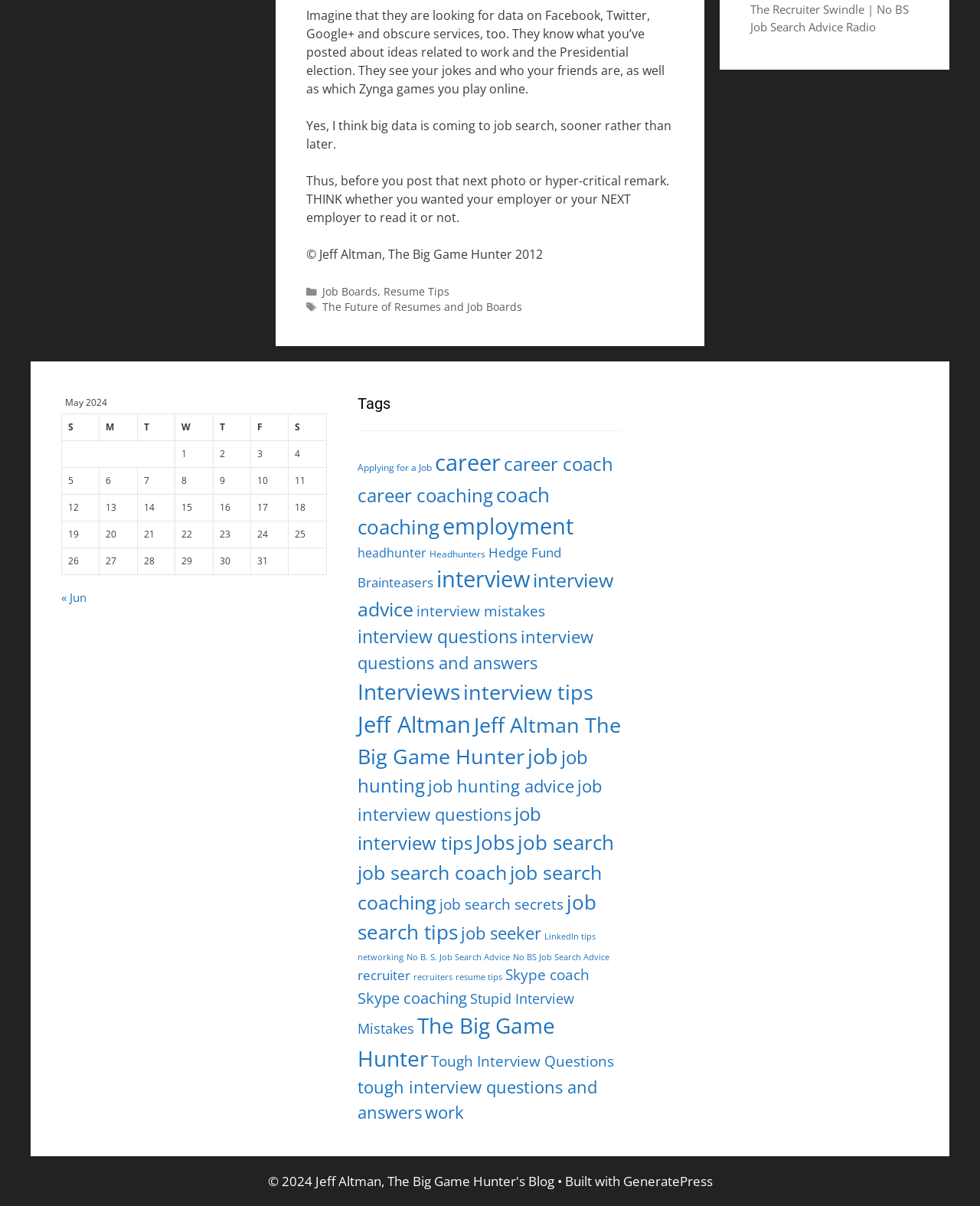What is the author's name? Based on the screenshot, please respond with a single word or phrase.

Jeff Altman